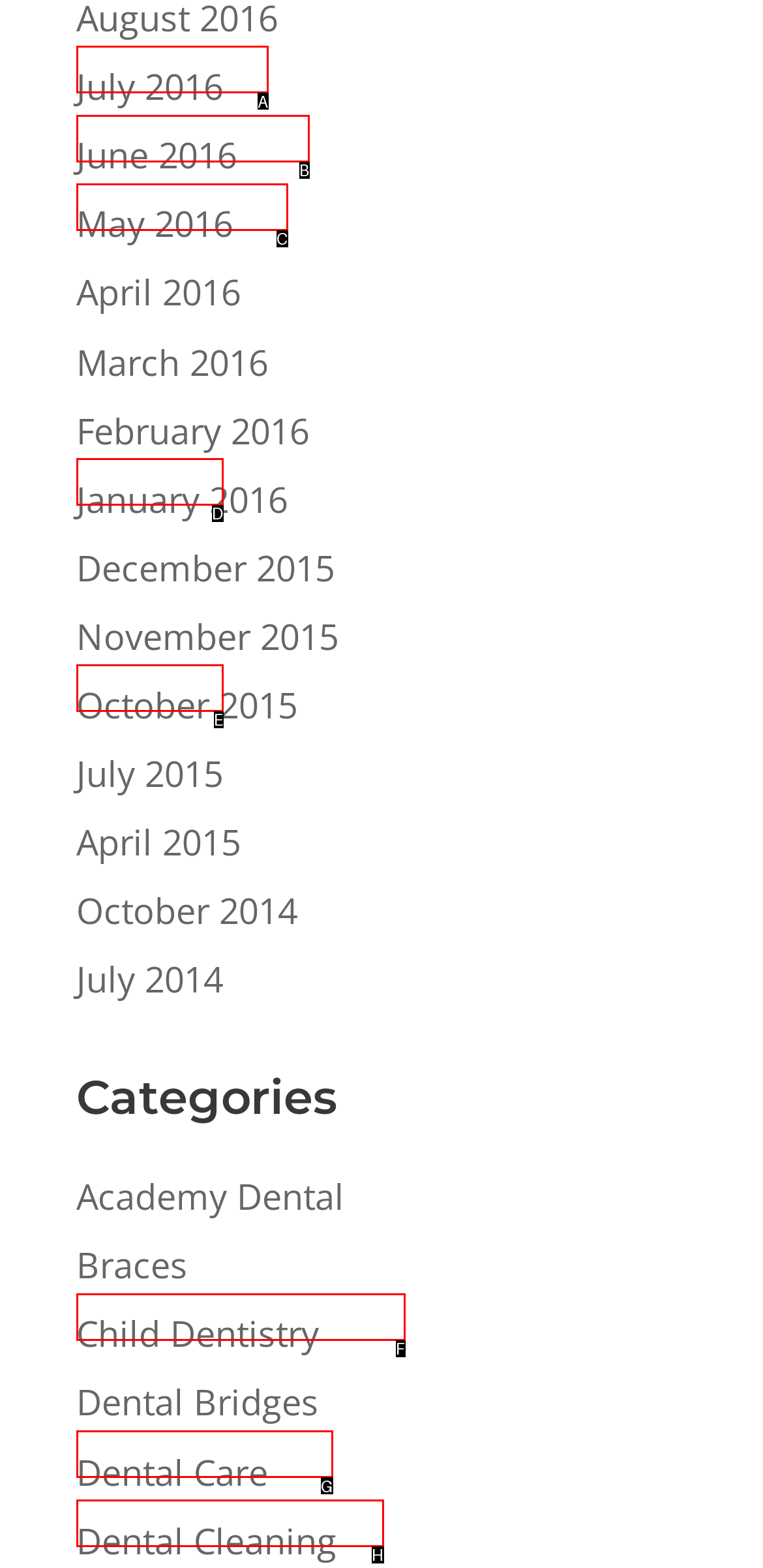Determine which option fits the following description: Dental Sealants
Answer with the corresponding option's letter directly.

G